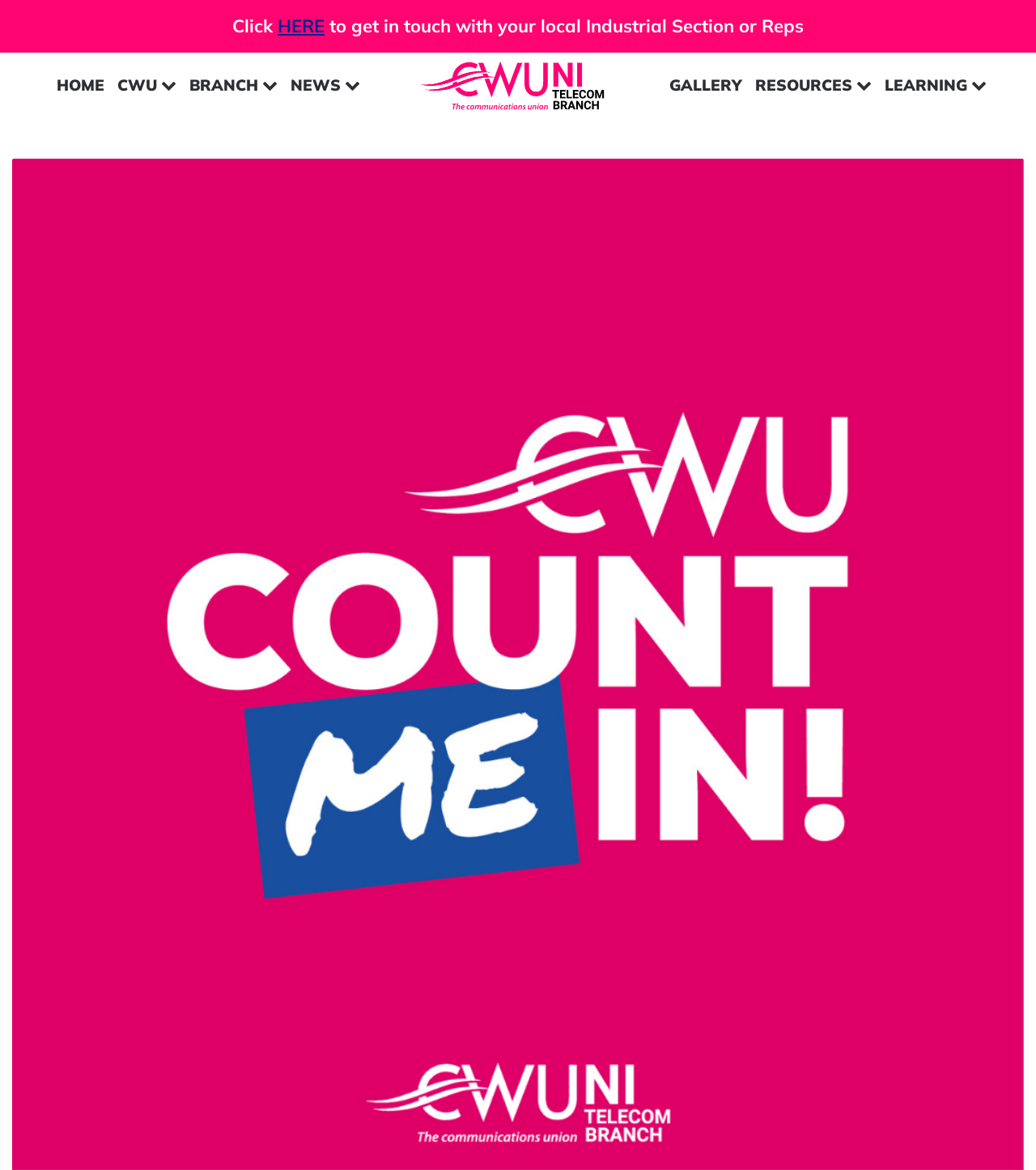Provide a single word or phrase to answer the given question: 
Is there a 'LEARNING' link on the webpage?

Yes